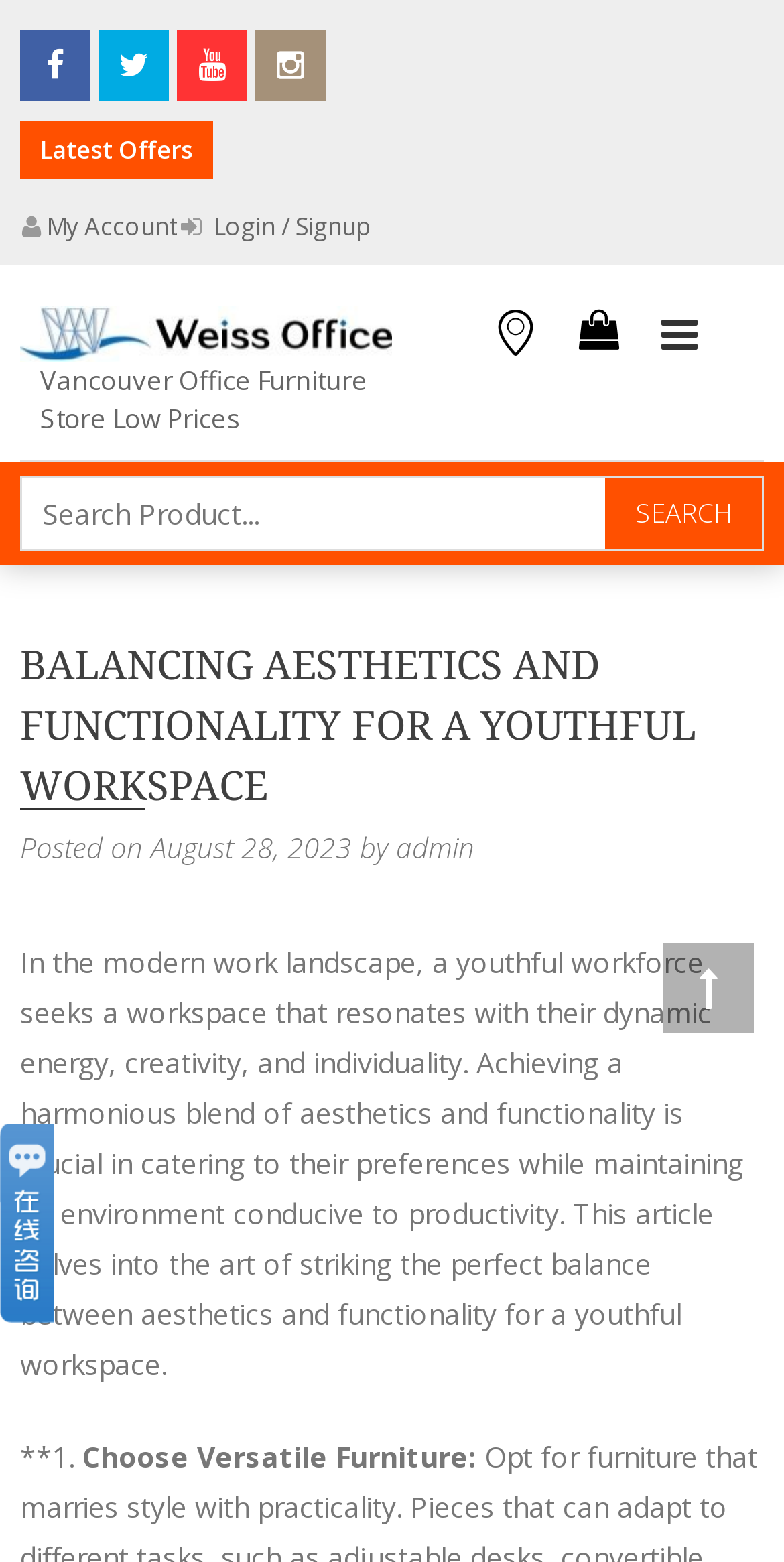Provide the bounding box coordinates of the HTML element this sentence describes: "admin".

[0.505, 0.53, 0.605, 0.554]